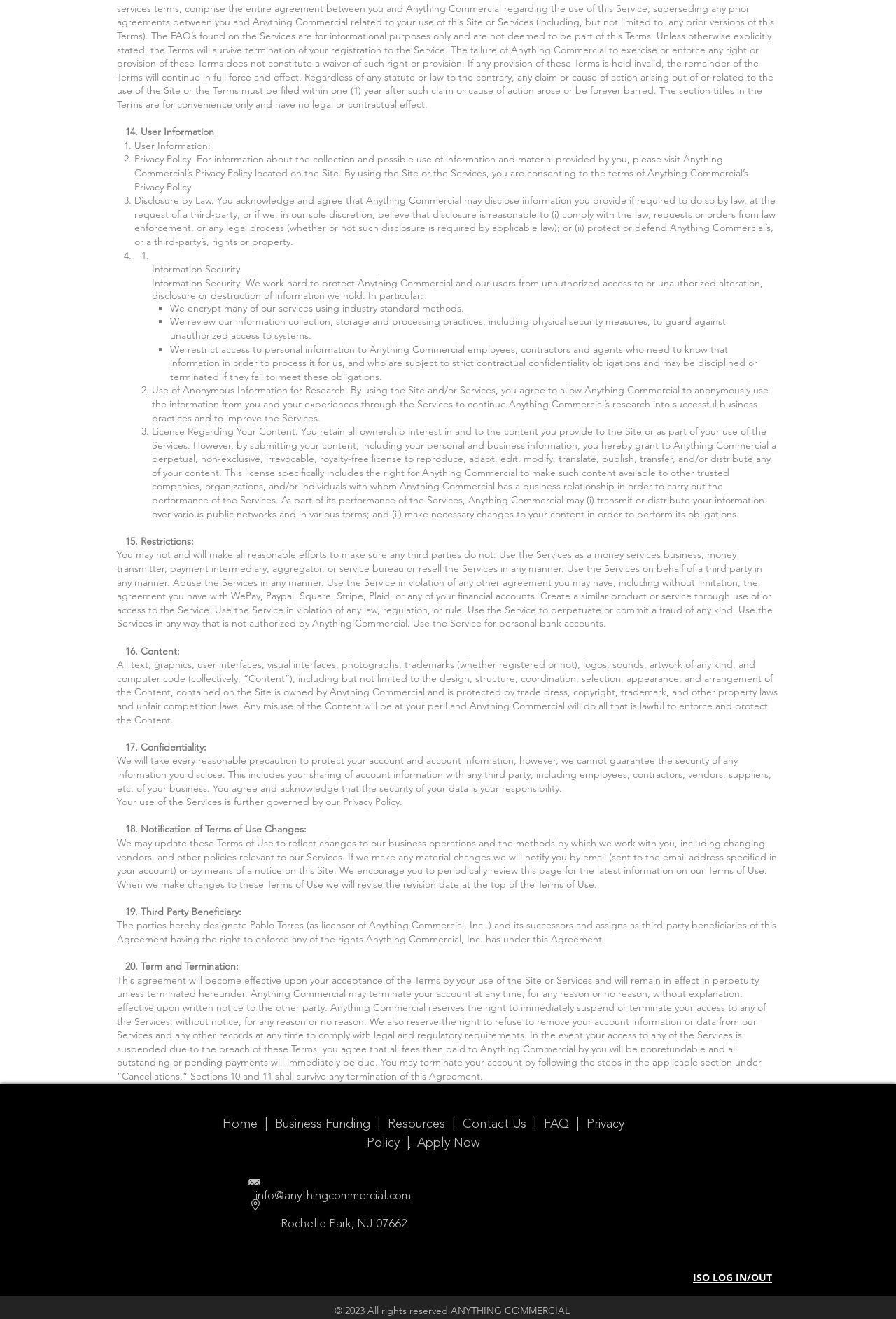What is the location of Anything Commercial?
Utilize the information in the image to give a detailed answer to the question.

The webpage provides contact information, including an email address and a physical address, which is Rochelle Park, NJ 07662. This suggests that Anything Commercial is located in Rochelle Park, New Jersey.